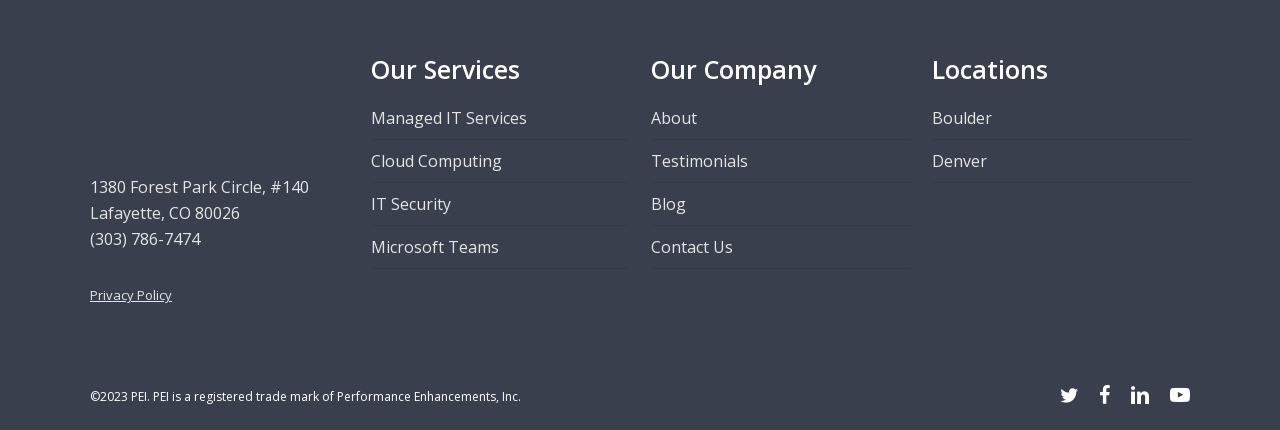Specify the bounding box coordinates for the region that must be clicked to perform the given instruction: "Read the Privacy Policy".

[0.07, 0.666, 0.134, 0.708]